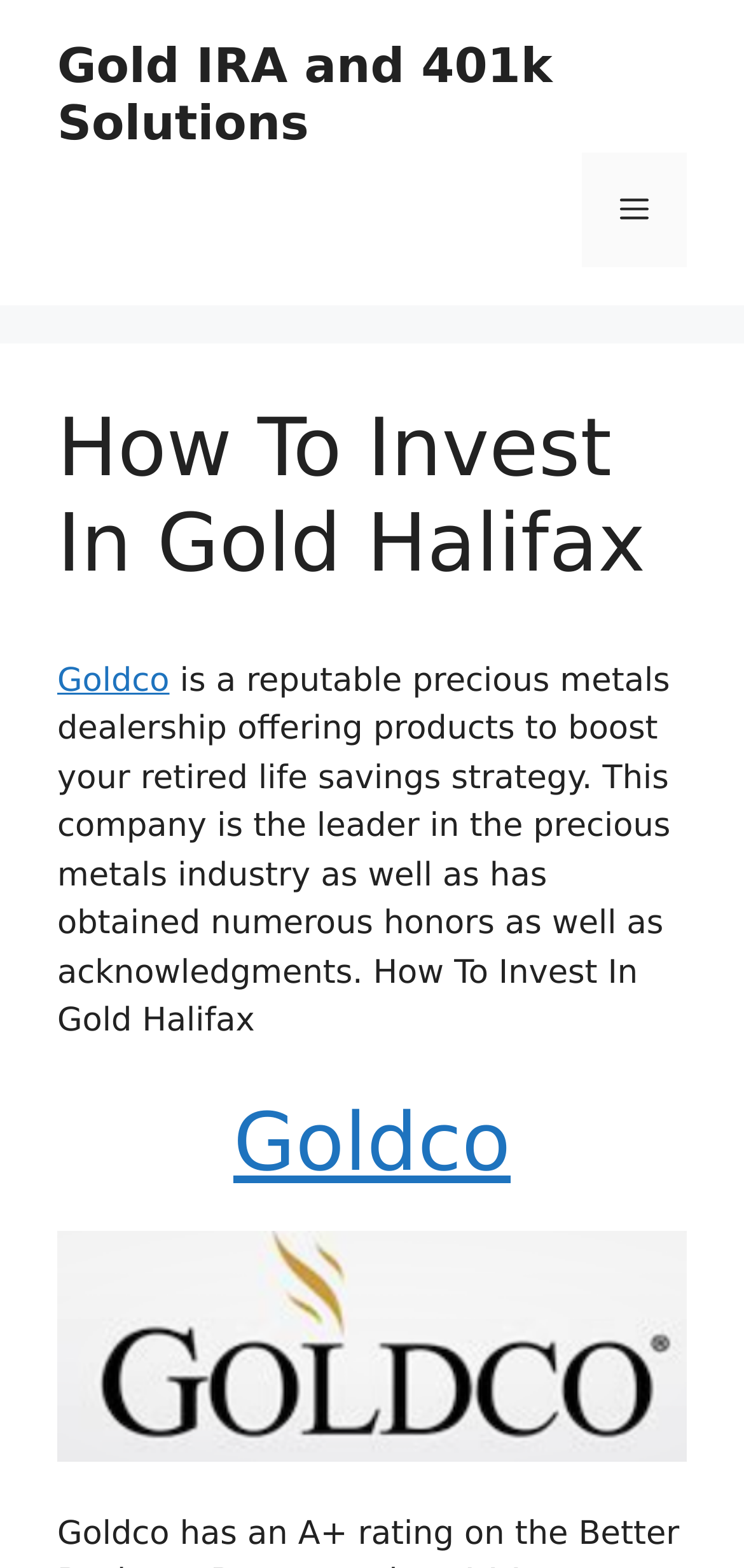Summarize the webpage in an elaborate manner.

The webpage is about Goldco, a reputable precious metals dealership, and its products for retirement savings strategy. At the top of the page, there is a banner that spans the entire width, taking up about 20% of the page's height. Below the banner, there is a navigation menu on the right side, which is currently collapsed and can be expanded by clicking the "Menu" button.

On the left side, there is a section that contains a heading "How To Invest In Gold Halifax" and a link to "Gold IRA and 401k Solutions". Below this section, there is a paragraph of text that describes Goldco as a leader in the precious metals industry, having obtained numerous honors and acknowledgments.

Further down, there is another heading "Goldco" with a link to Goldco below it. The overall layout of the page is organized, with clear headings and concise text. There are no images on the page.